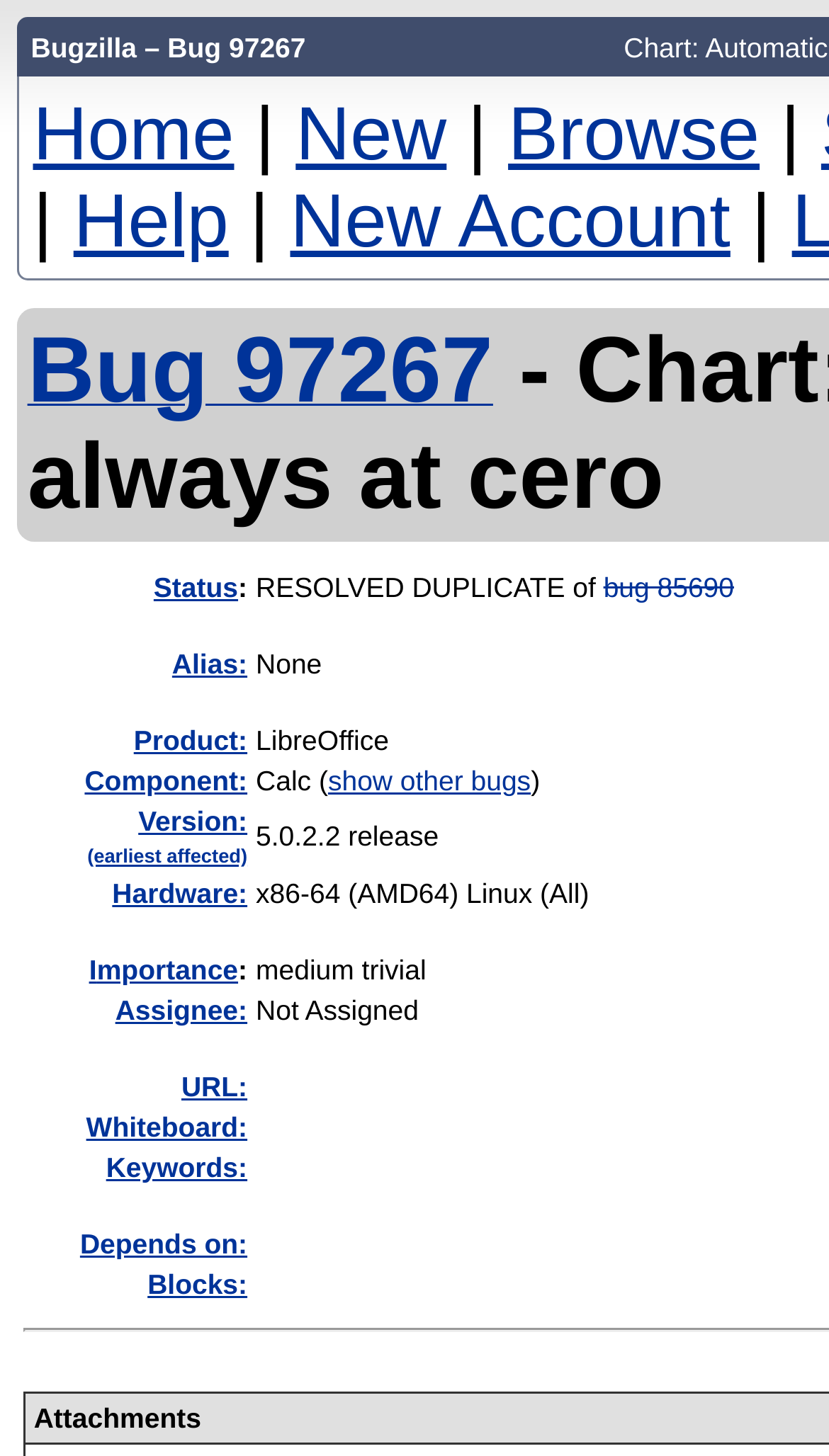Please specify the bounding box coordinates of the clickable region necessary for completing the following instruction: "view bug details". The coordinates must consist of four float numbers between 0 and 1, i.e., [left, top, right, bottom].

[0.033, 0.255, 0.595, 0.281]